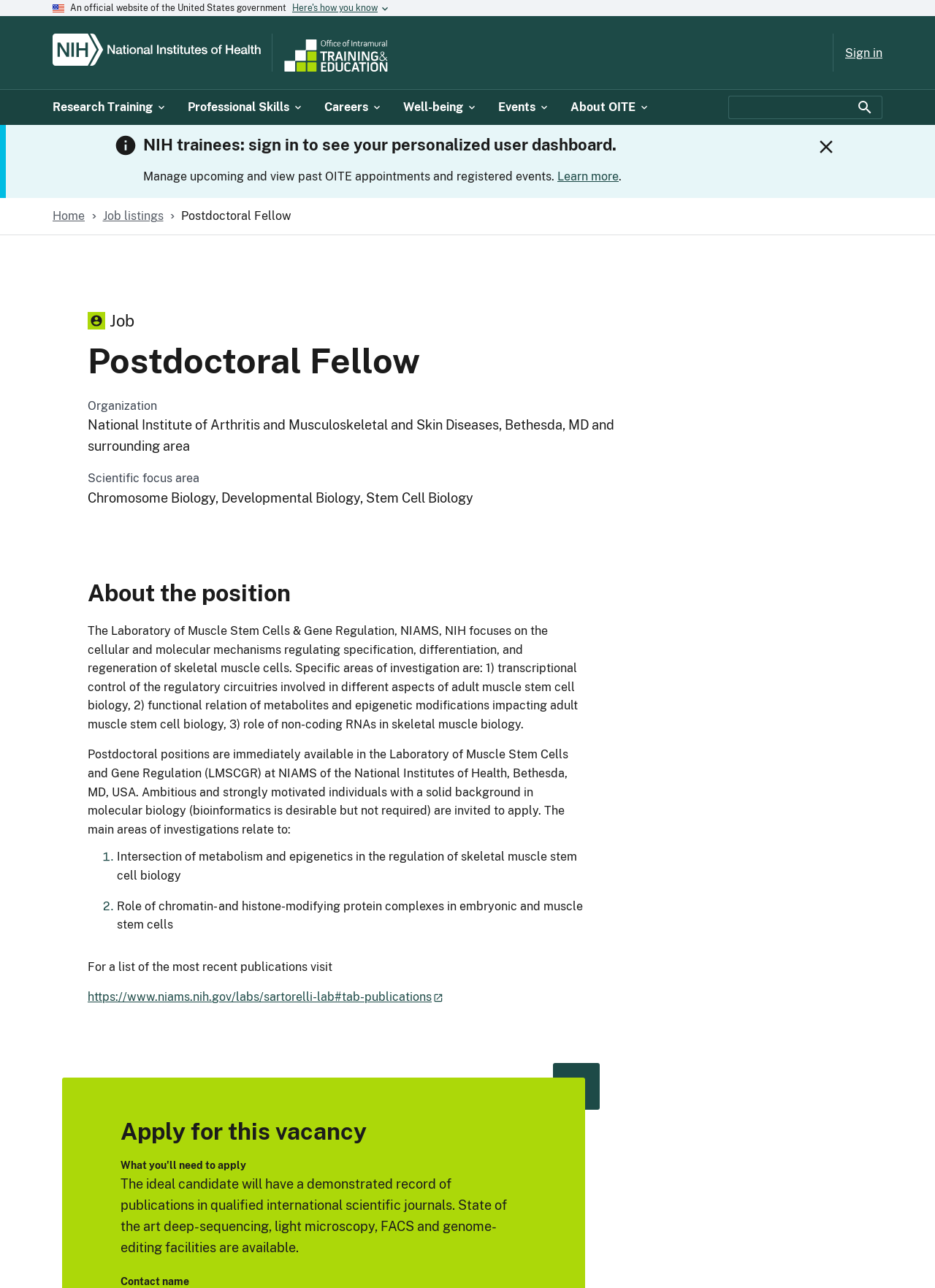What is the organization of the postdoctoral fellow?
Your answer should be a single word or phrase derived from the screenshot.

National Institute of Arthritis and Musculoskeletal and Skin Diseases